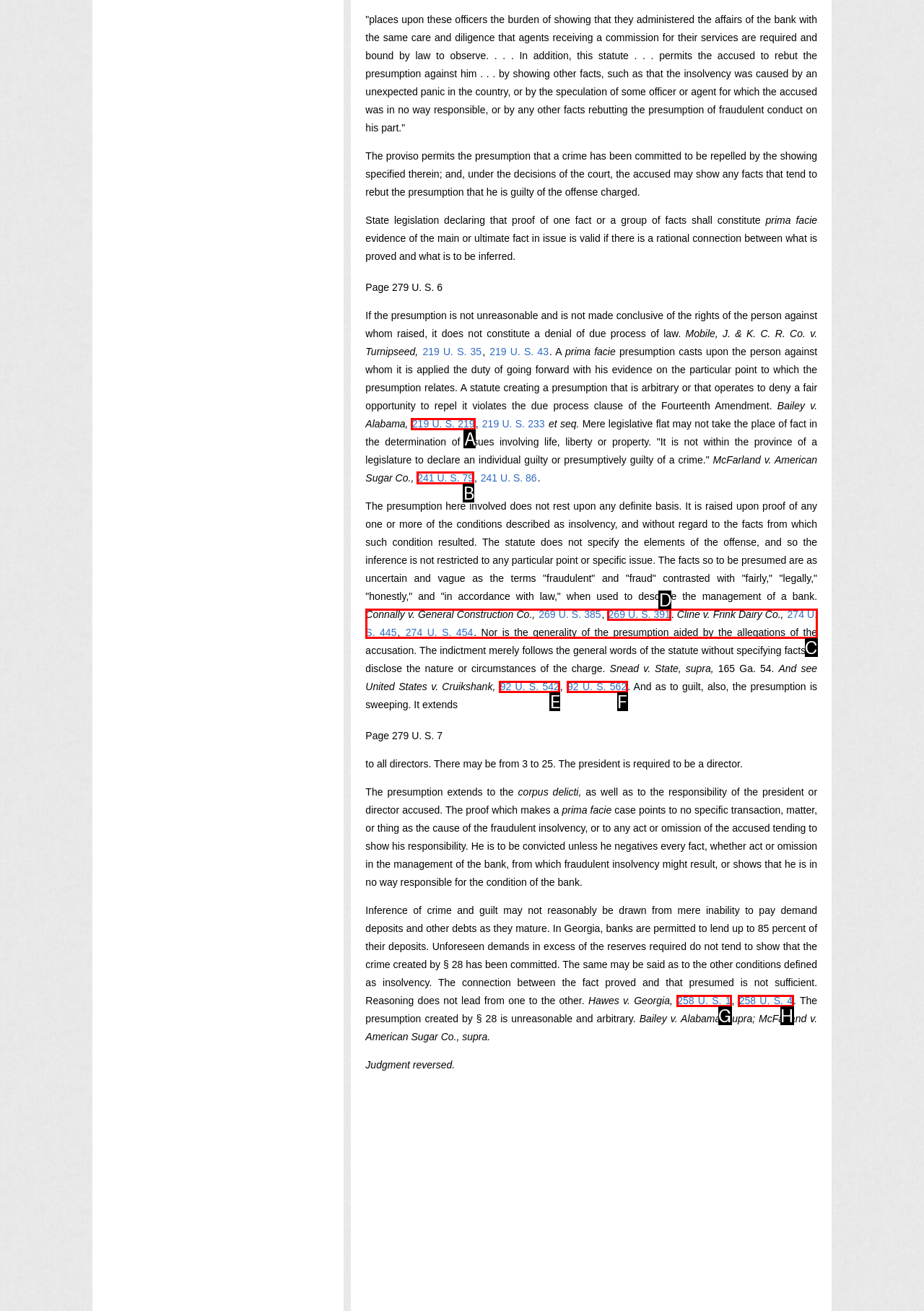Point out which HTML element you should click to fulfill the task: Click the link '241 U. S. 79'.
Provide the option's letter from the given choices.

B